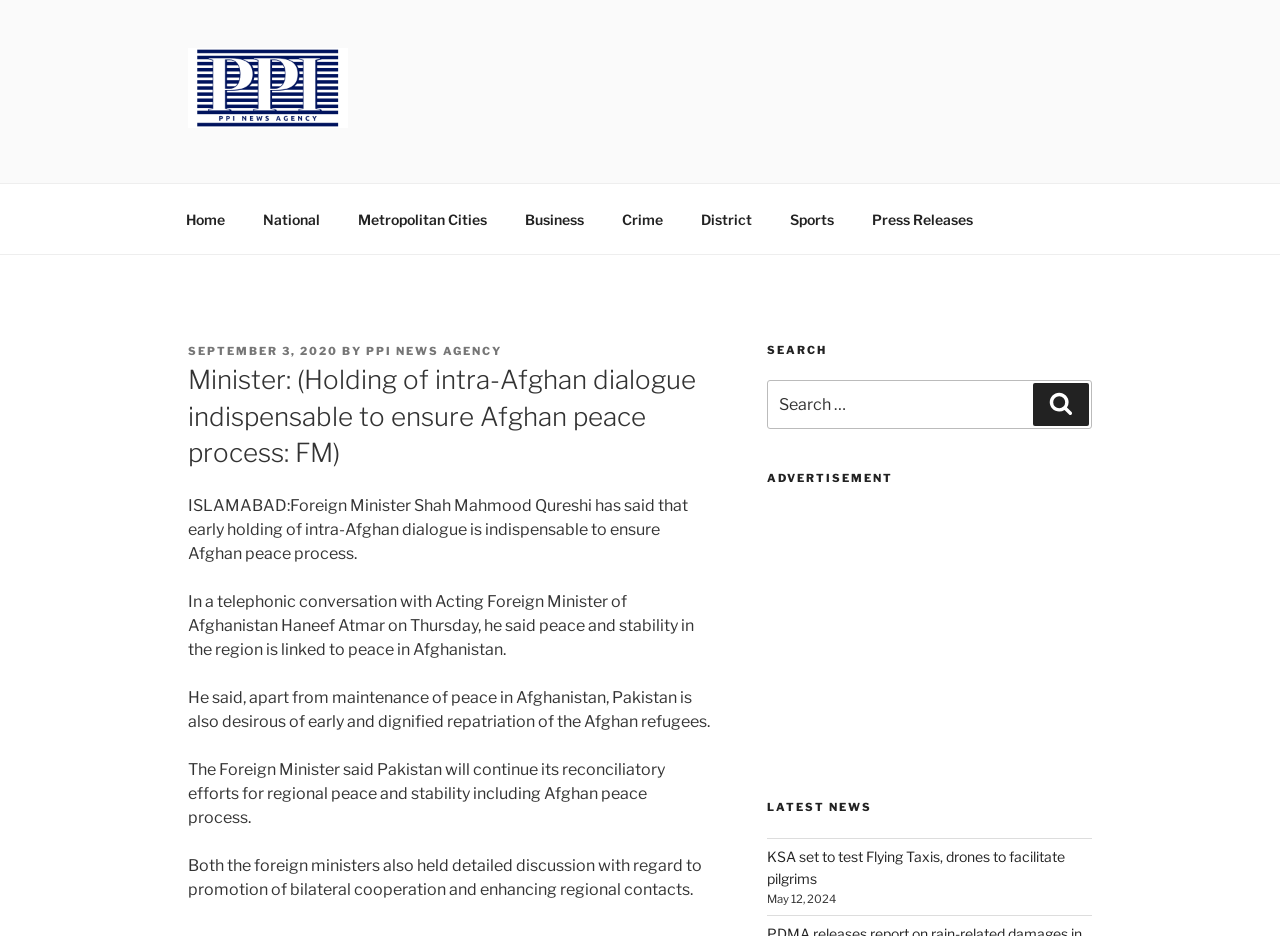Pinpoint the bounding box coordinates of the clickable element to carry out the following instruction: "Click on the PPI News Agency link."

[0.147, 0.051, 0.297, 0.144]